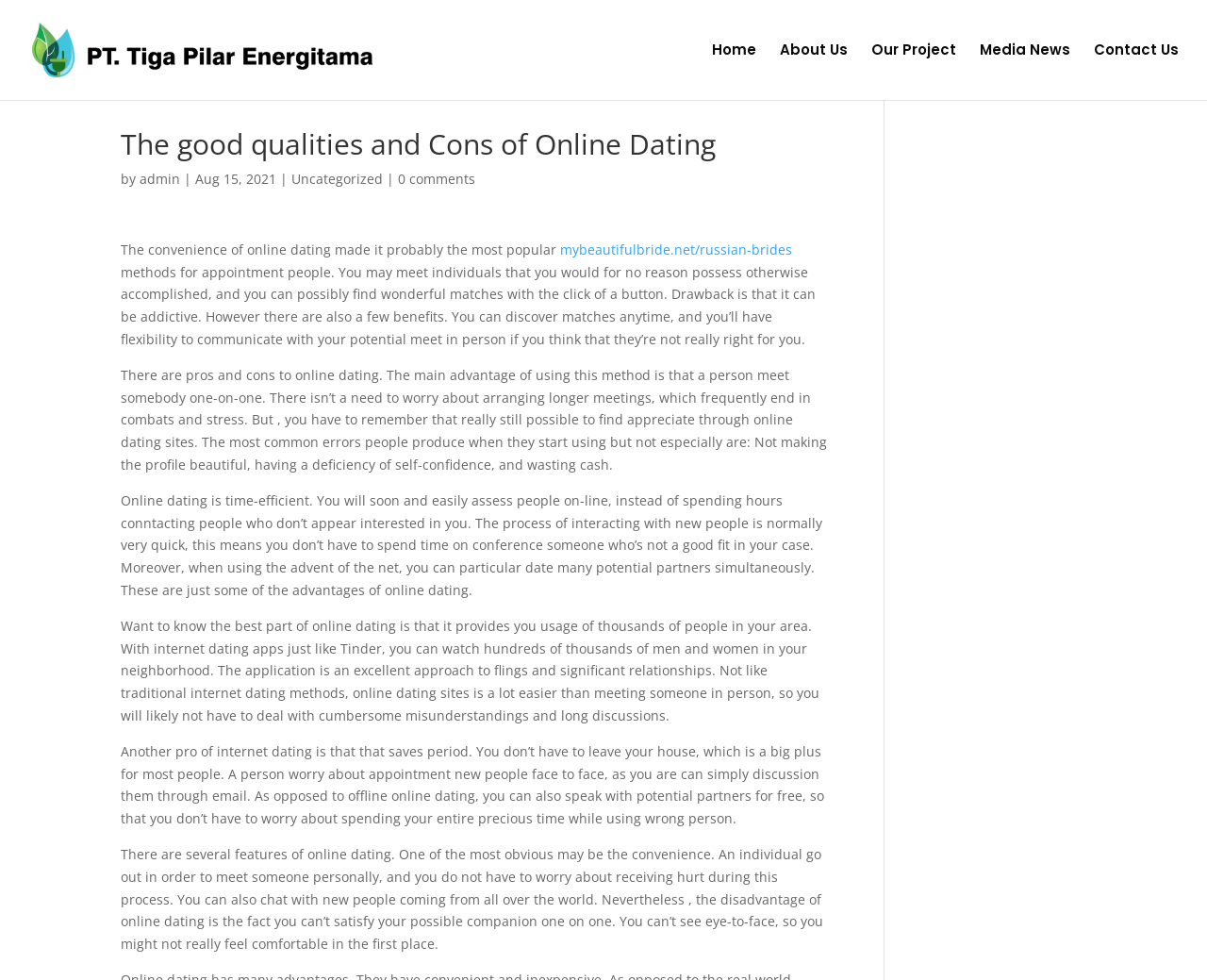Determine the bounding box coordinates for the region that must be clicked to execute the following instruction: "Search for something".

None